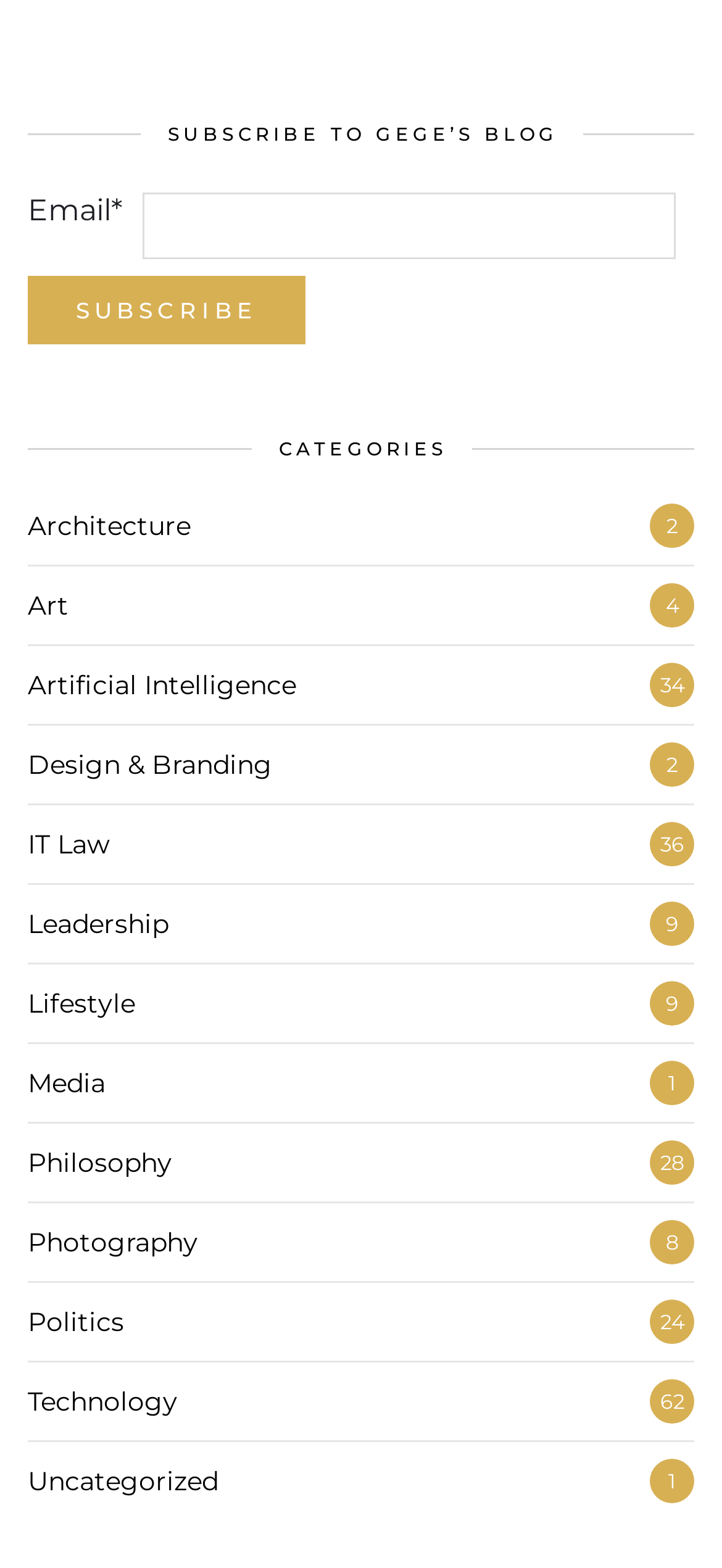Based on the element description IT Law, identify the bounding box of the UI element in the given webpage screenshot. The coordinates should be in the format (top-left x, top-left y, bottom-right x, bottom-right y) and must be between 0 and 1.

[0.038, 0.528, 0.151, 0.549]